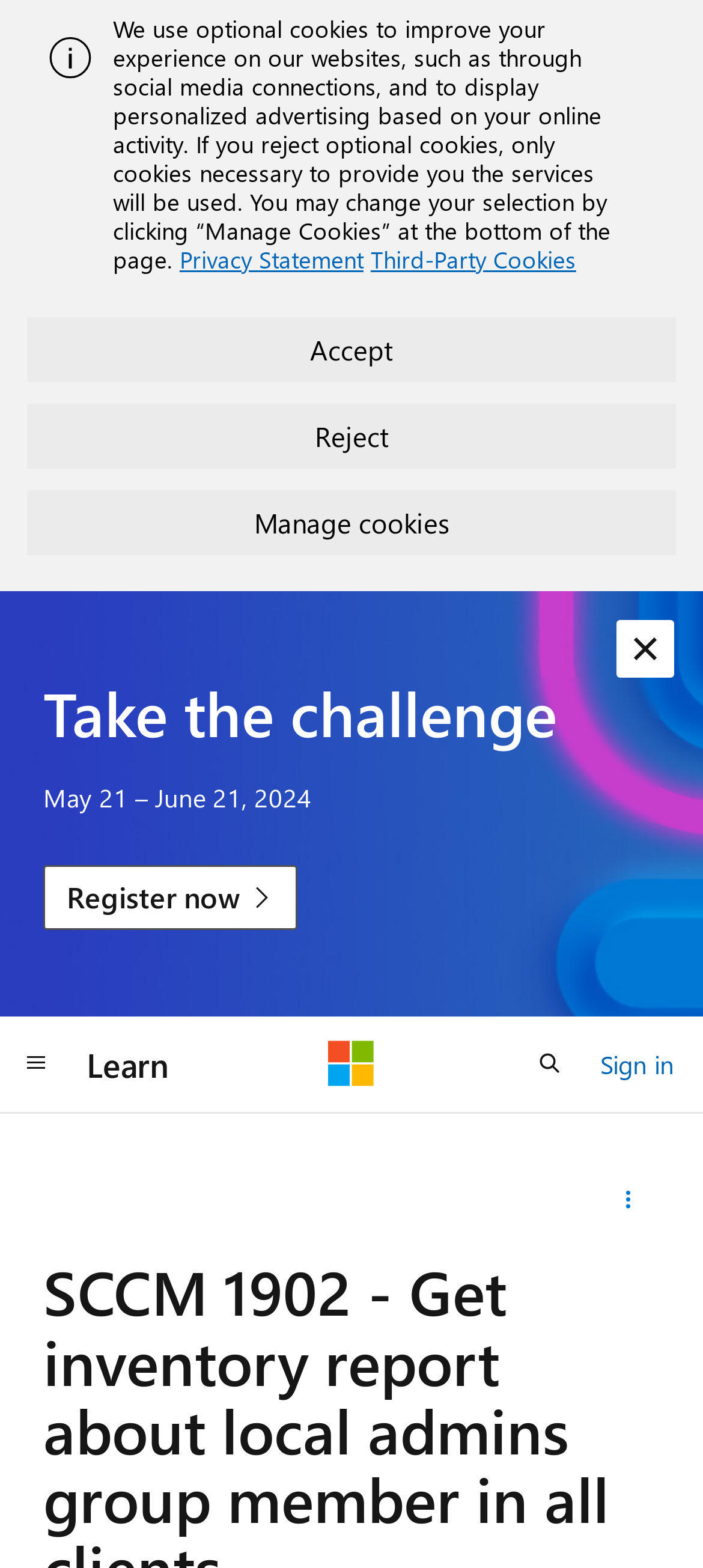Locate the bounding box coordinates of the clickable region necessary to complete the following instruction: "open search". Provide the coordinates in the format of four float numbers between 0 and 1, i.e., [left, top, right, bottom].

[0.731, 0.658, 0.833, 0.699]